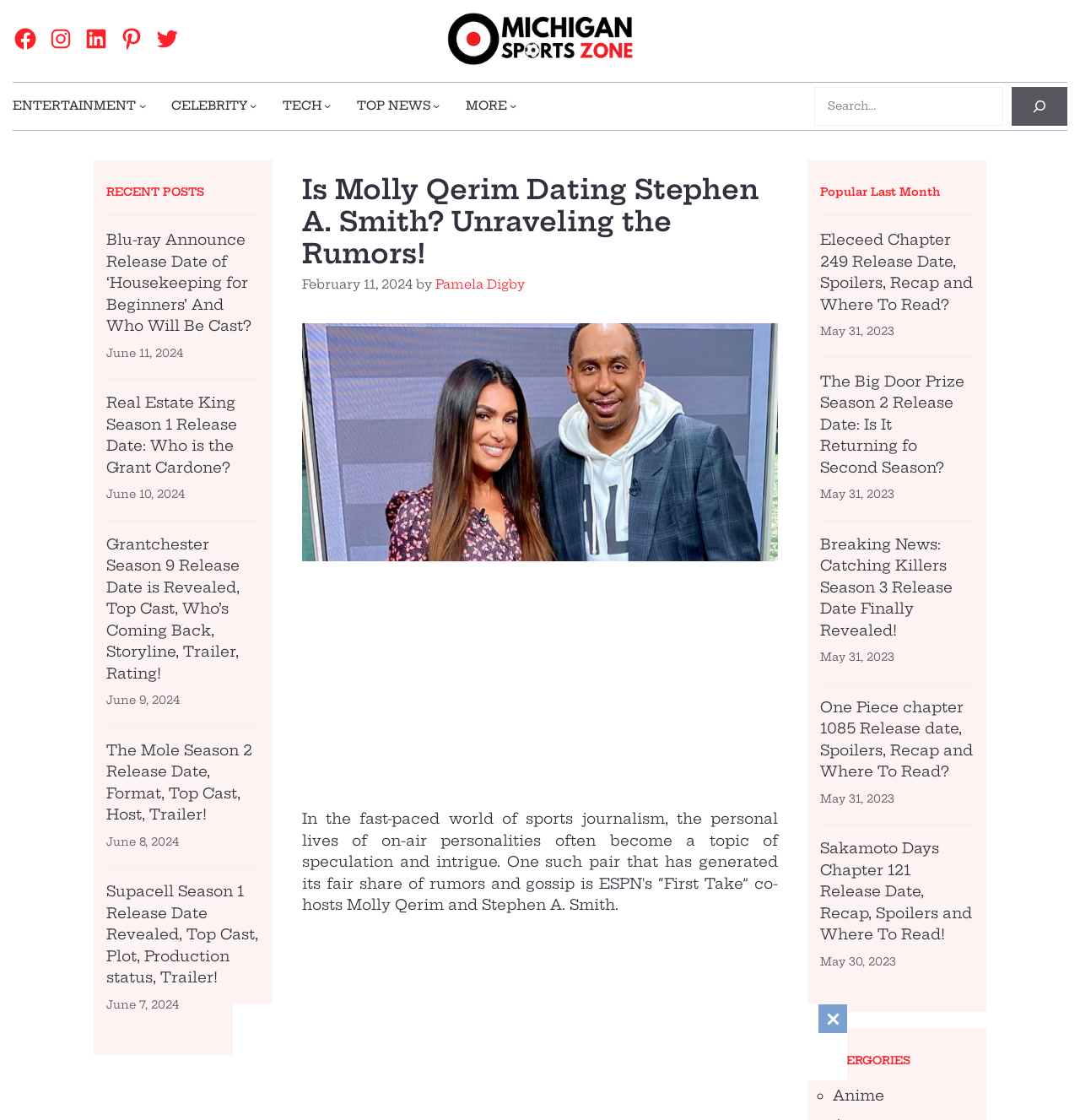What is the name of the website?
Respond to the question with a single word or phrase according to the image.

Michigansportszone